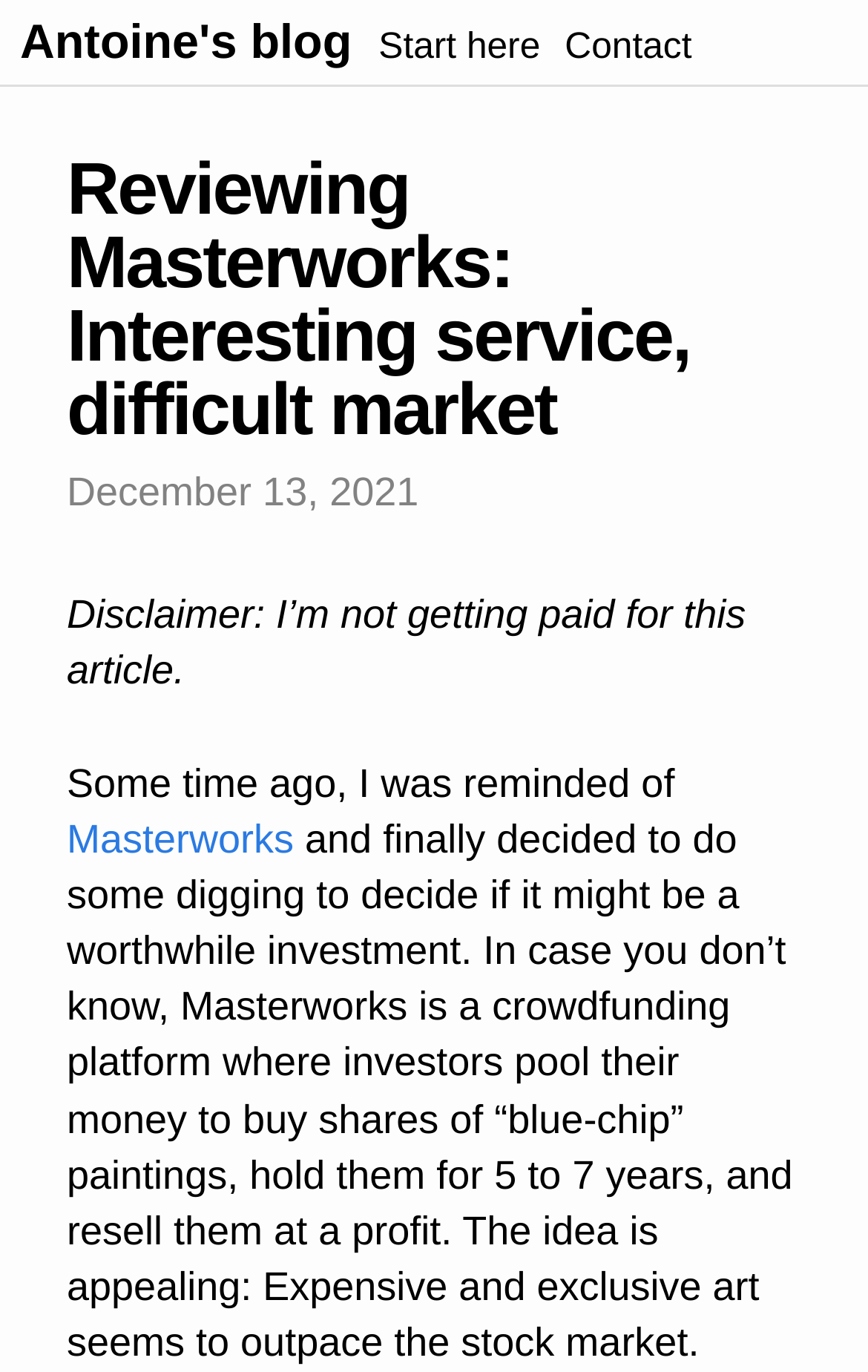What is the name of the blog?
Please provide a comprehensive answer based on the visual information in the image.

I found the name of the blog by looking at the link element located at the top of the webpage, which says 'Antoine's blog'.